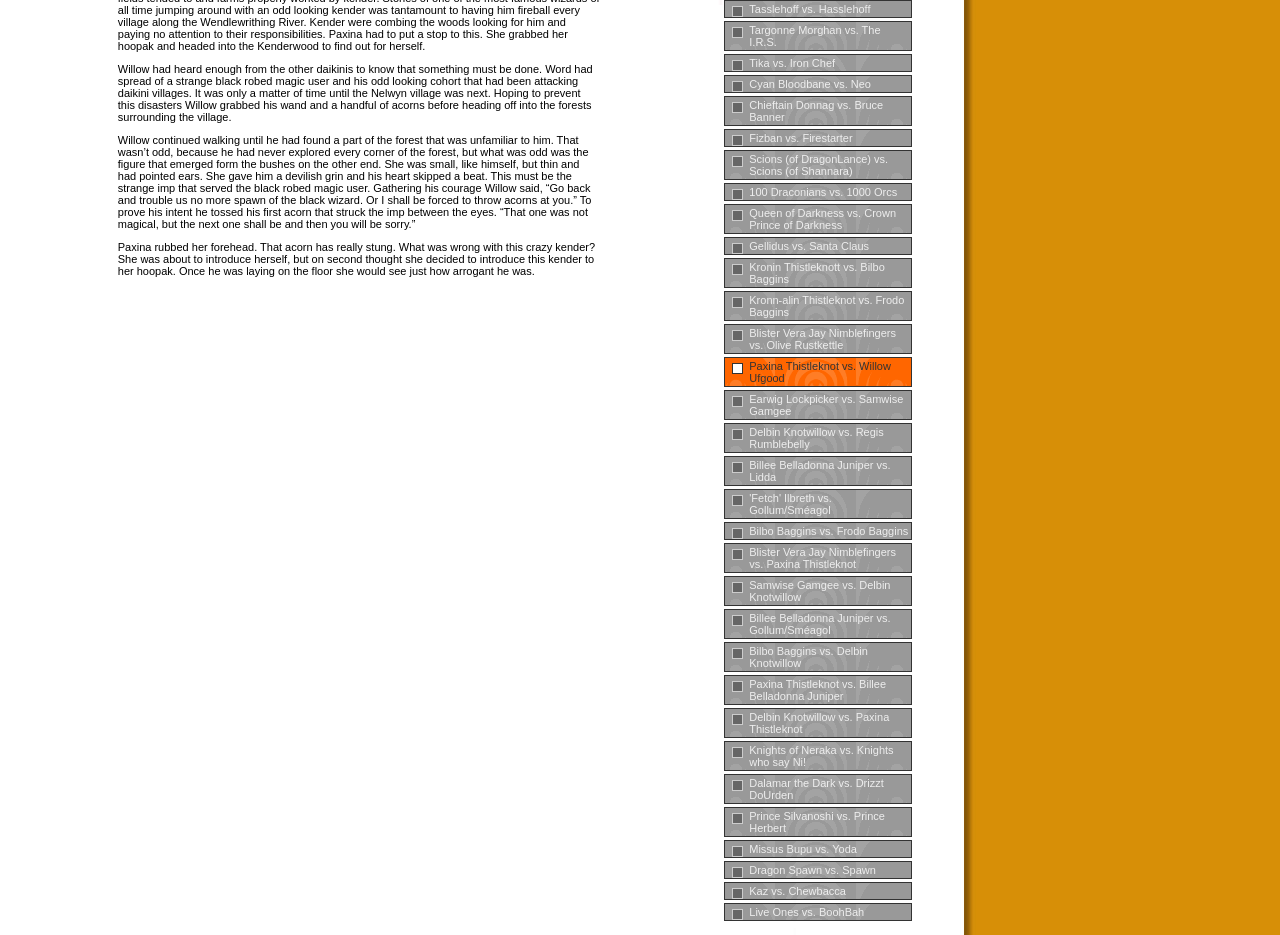Provide the bounding box coordinates, formatted as (top-left x, top-left y, bottom-right x, bottom-right y), with all values being floating point numbers between 0 and 1. Identify the bounding box of the UI element that matches the description: Kaz vs. Chewbacca

[0.566, 0.943, 0.713, 0.963]